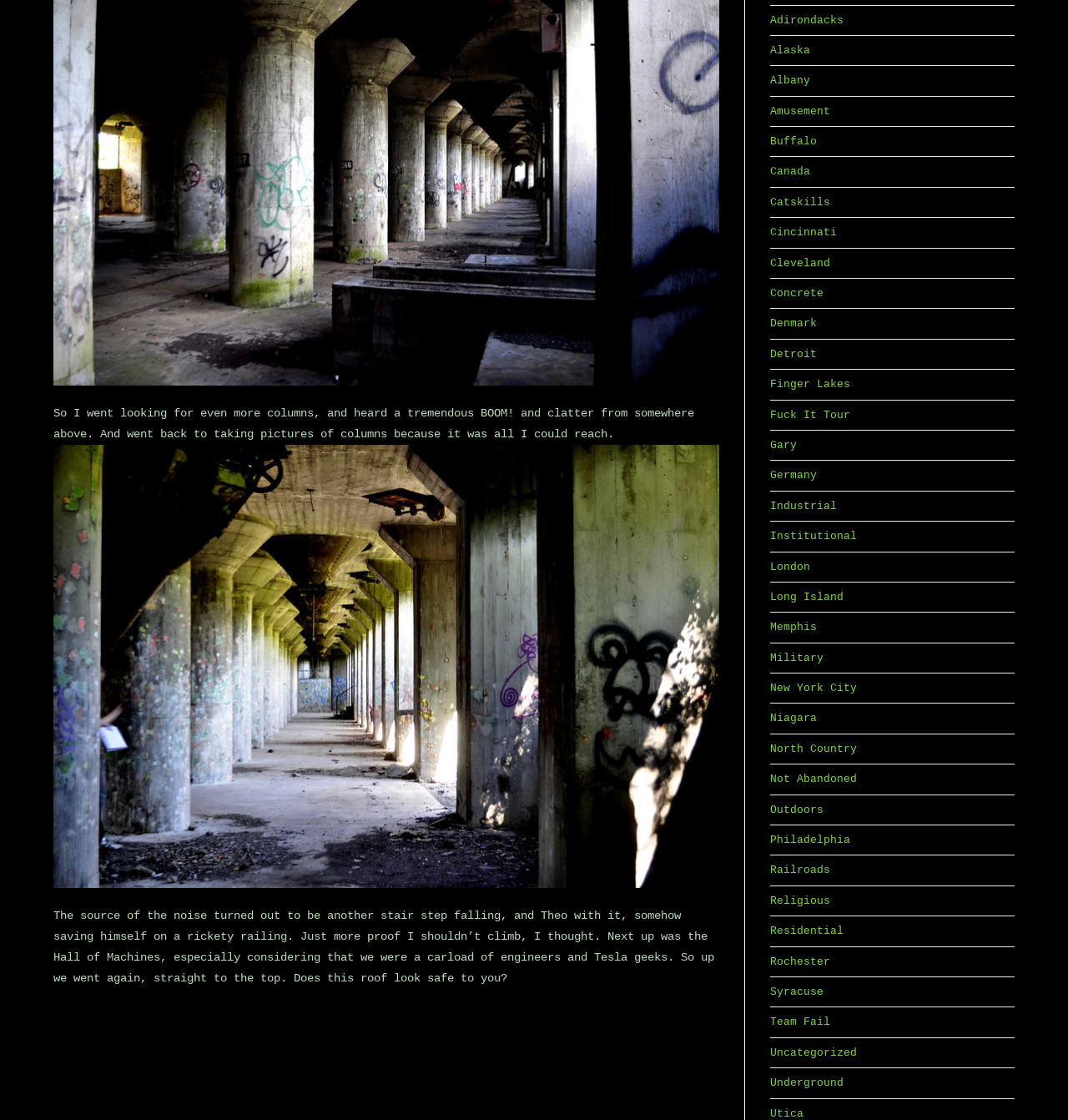Determine the bounding box of the UI component based on this description: "Fuck It Tour". The bounding box coordinates should be four float values between 0 and 1, i.e., [left, top, right, bottom].

[0.721, 0.364, 0.796, 0.376]